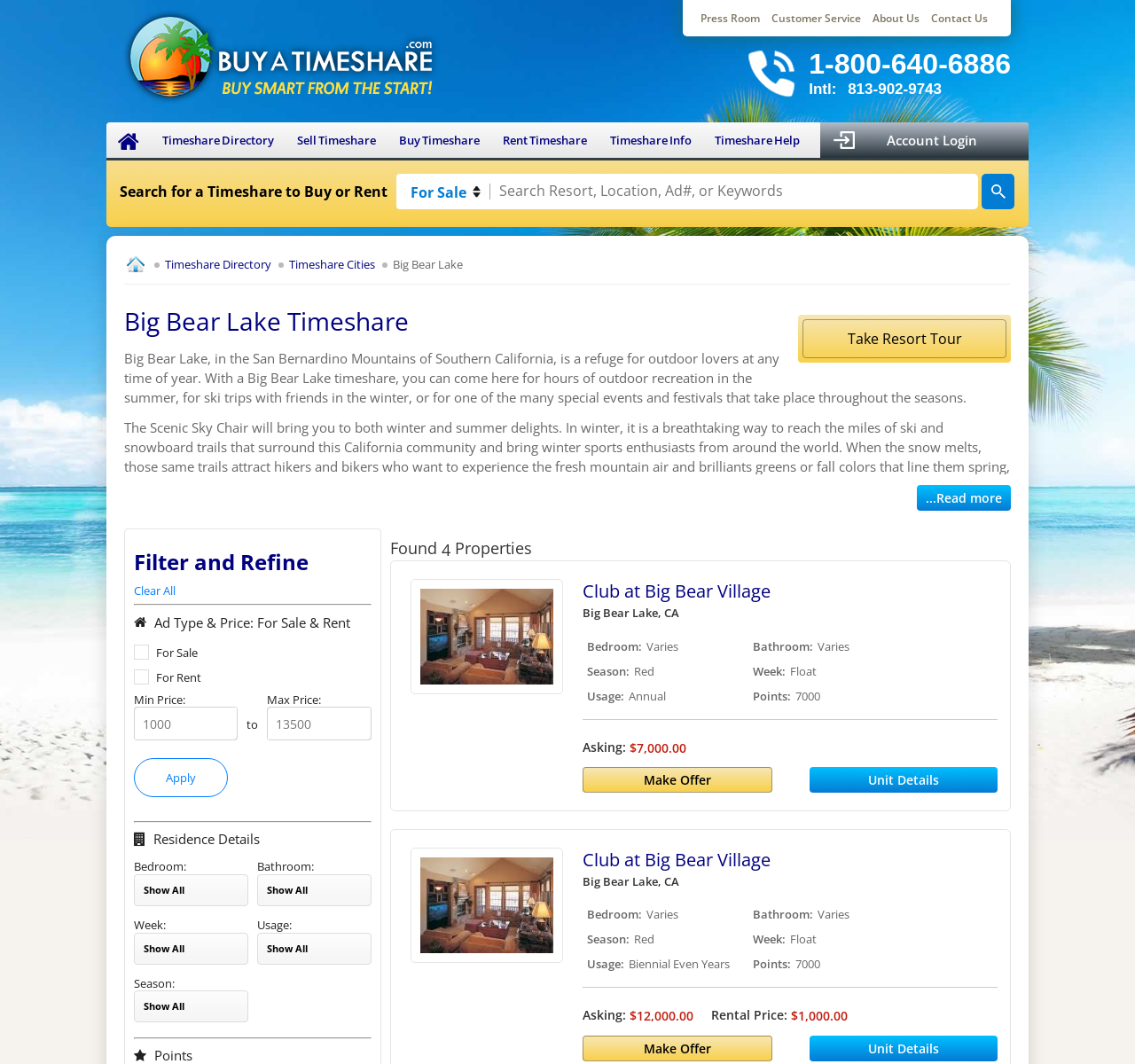Provide the bounding box coordinates for the area that should be clicked to complete the instruction: "Take a resort tour".

[0.707, 0.3, 0.887, 0.337]